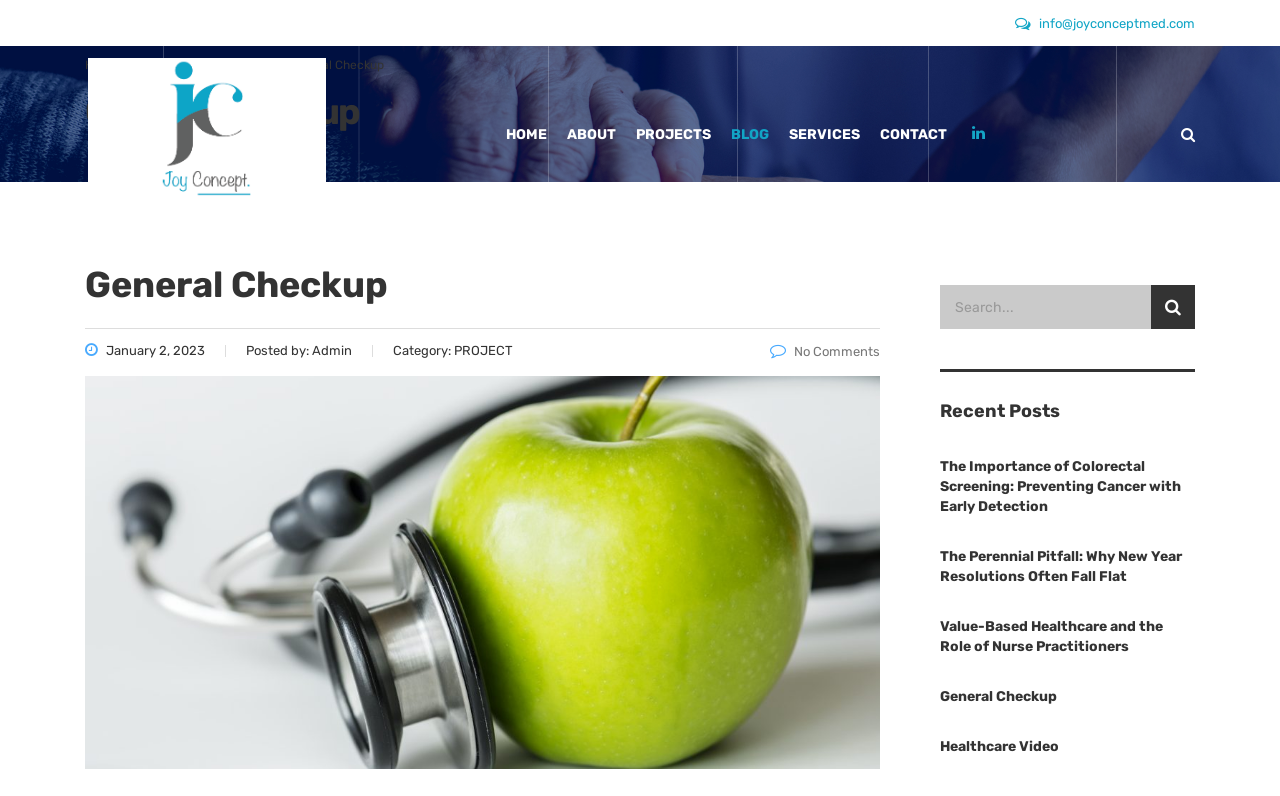What is the purpose of the icon with code ''?
Based on the image, answer the question in a detailed manner.

I inferred the purpose of the icon with code '' by looking at its location and the presence of a search box nearby, which suggests that the icon is likely a search button.